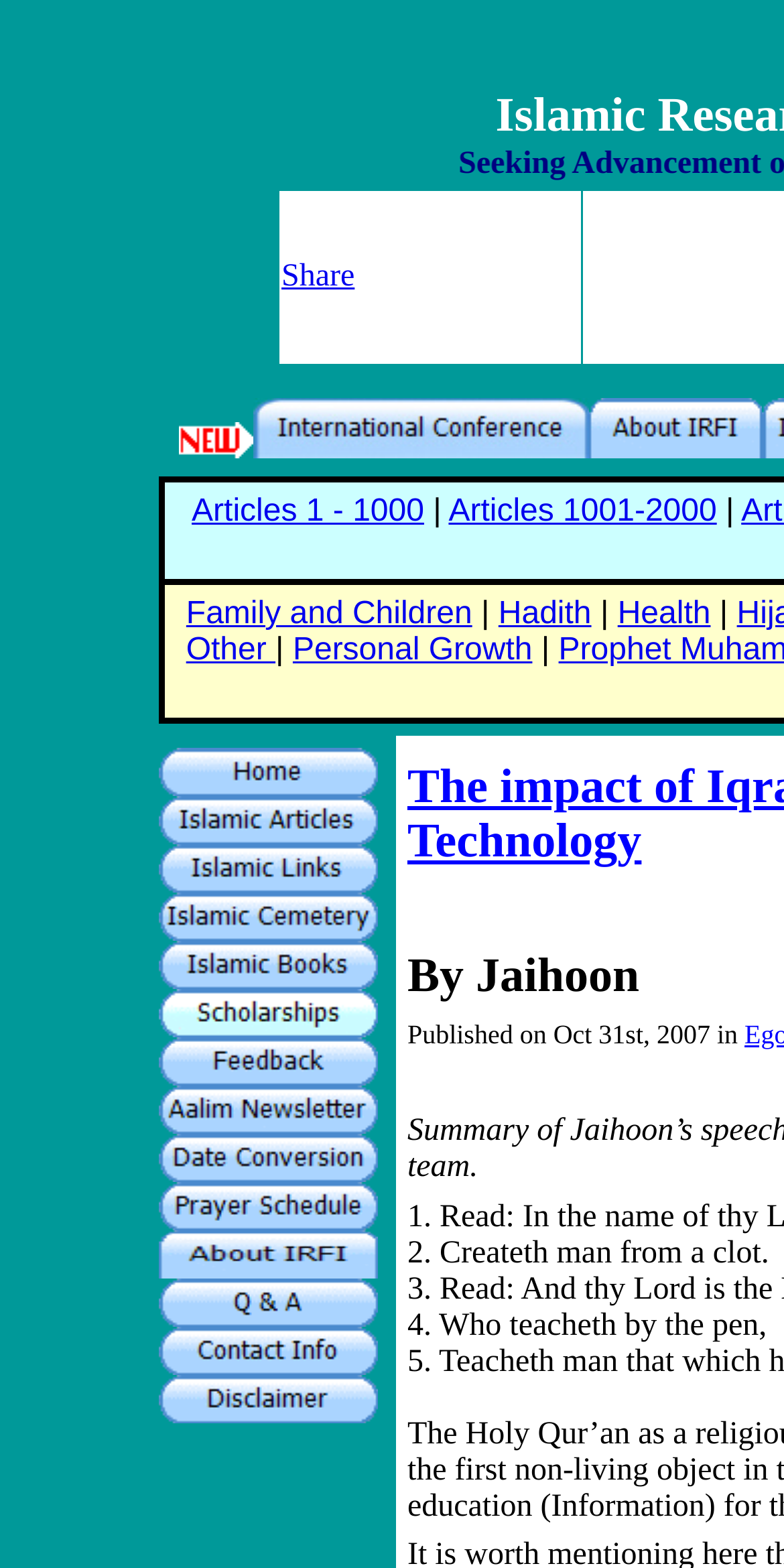Could you specify the bounding box coordinates for the clickable section to complete the following instruction: "Share the page"?

[0.356, 0.122, 0.741, 0.232]